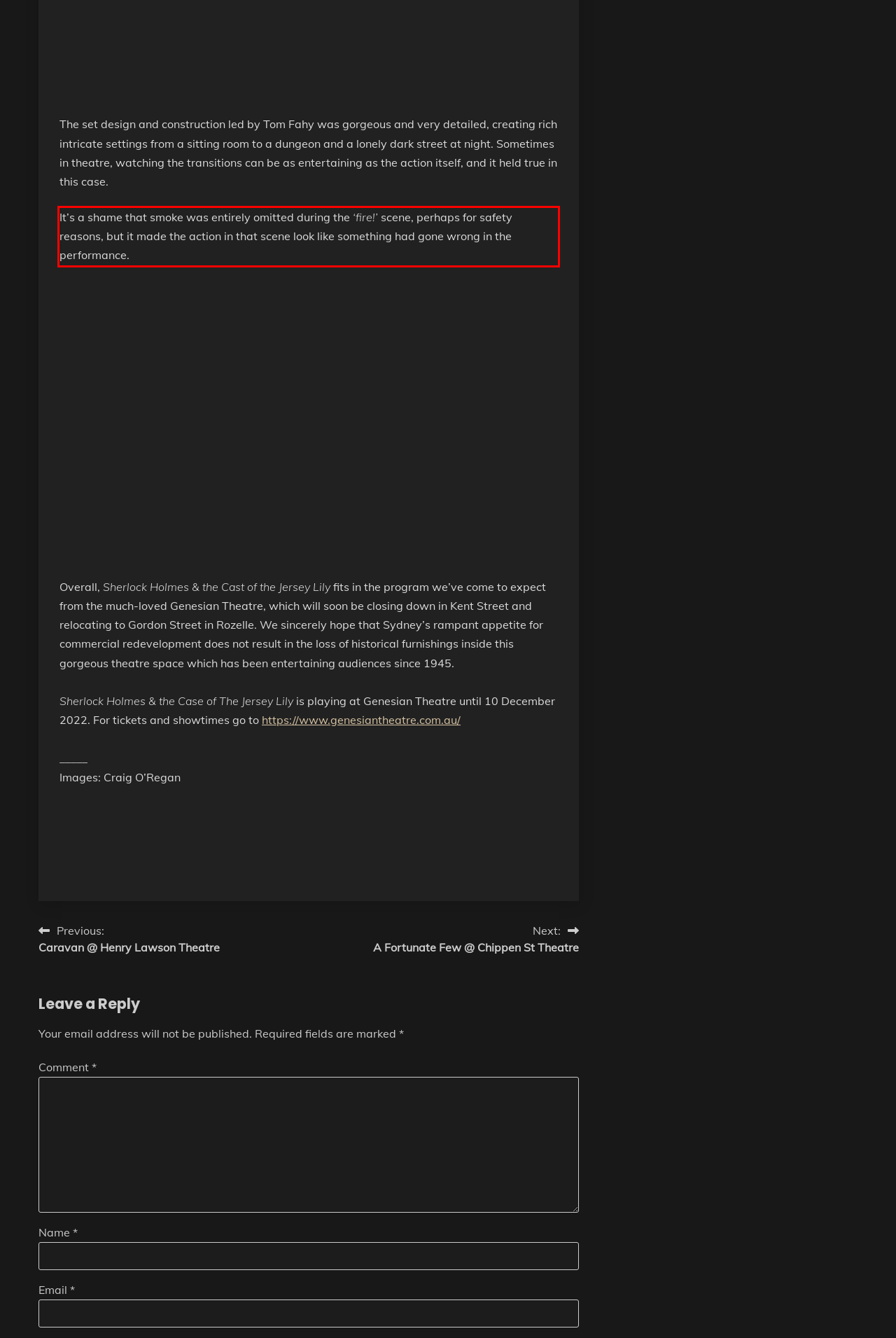From the provided screenshot, extract the text content that is enclosed within the red bounding box.

It’s a shame that smoke was entirely omitted during the ‘fire!’ scene, perhaps for safety reasons, but it made the action in that scene look like something had gone wrong in the performance.